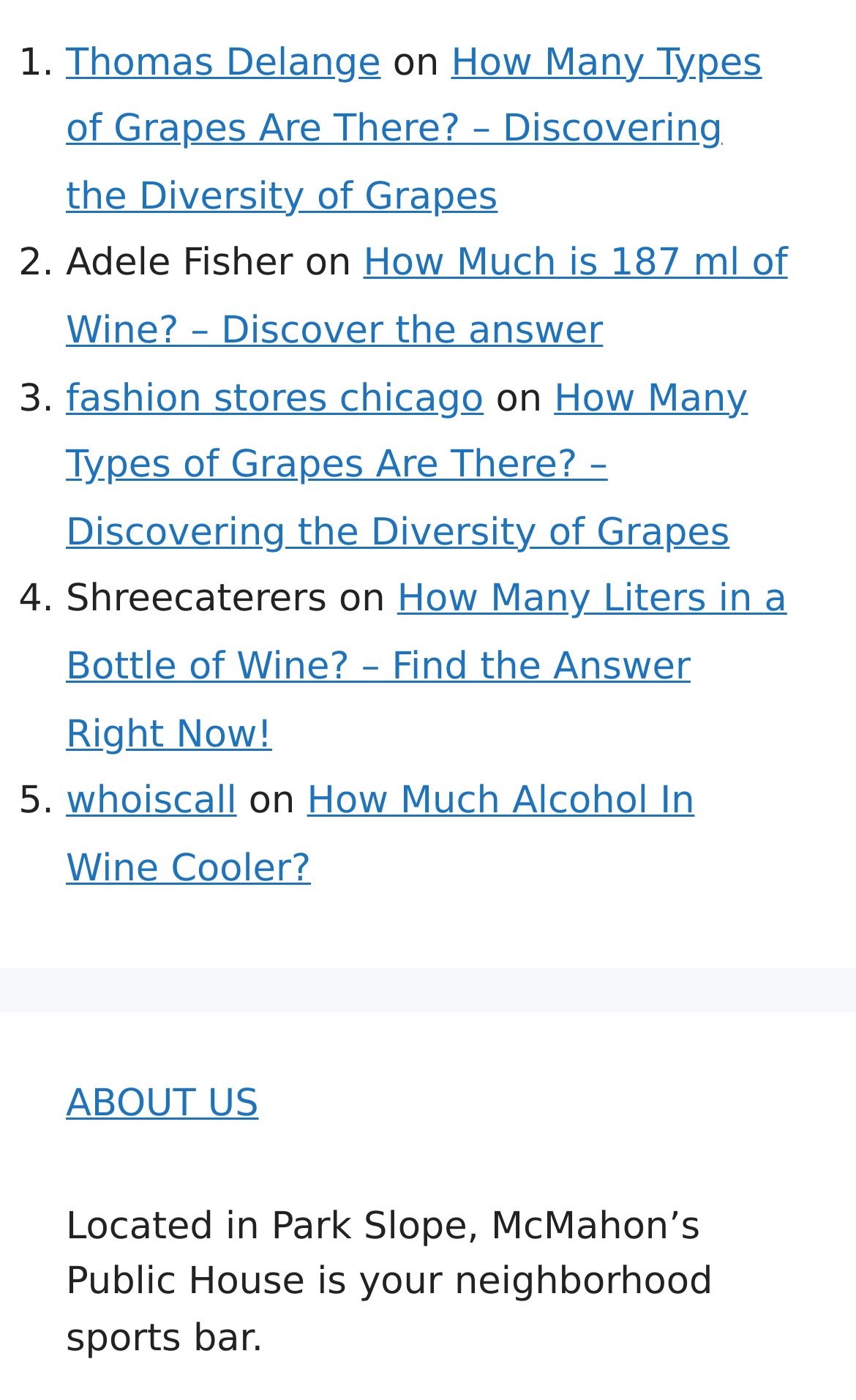Identify the bounding box coordinates of the region that should be clicked to execute the following instruction: "Click on the link to discover How Much is 187 ml of Wine?".

[0.077, 0.173, 0.92, 0.253]